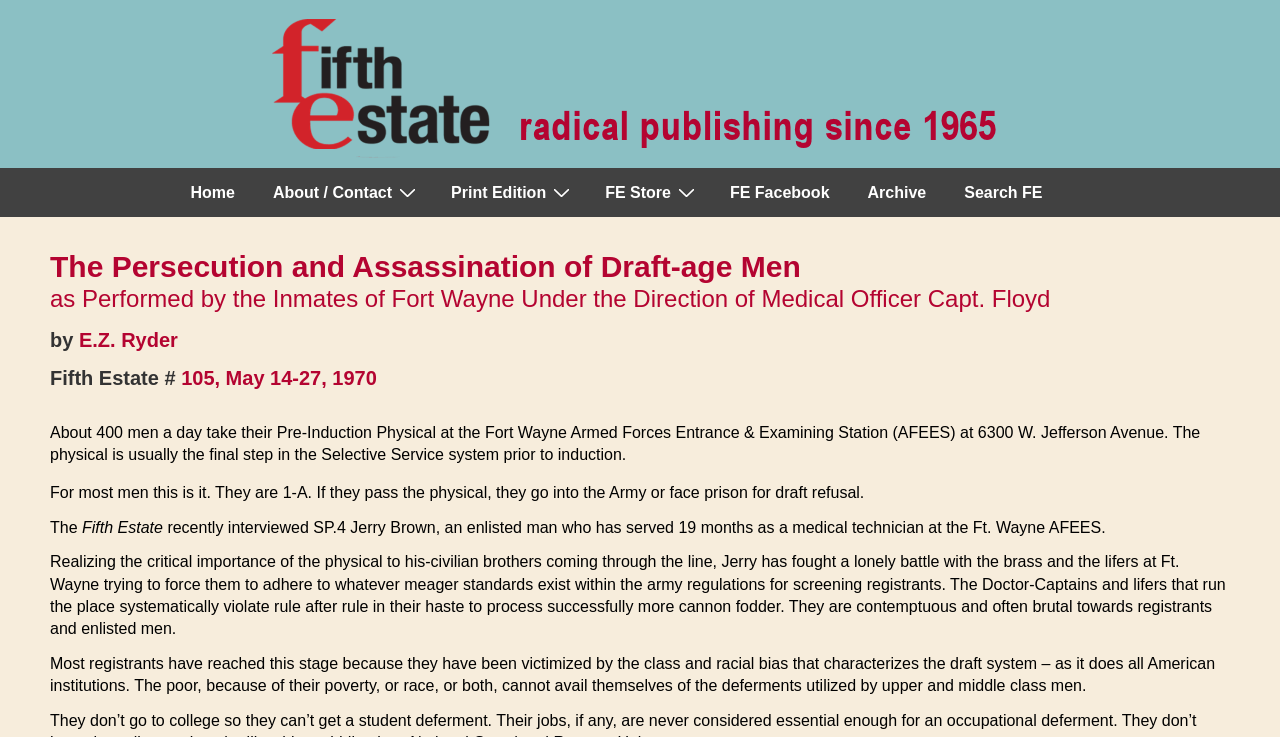Use a single word or phrase to answer the following:
What is the logo of Fifth Estate Magazine?

Fifth Estate logo